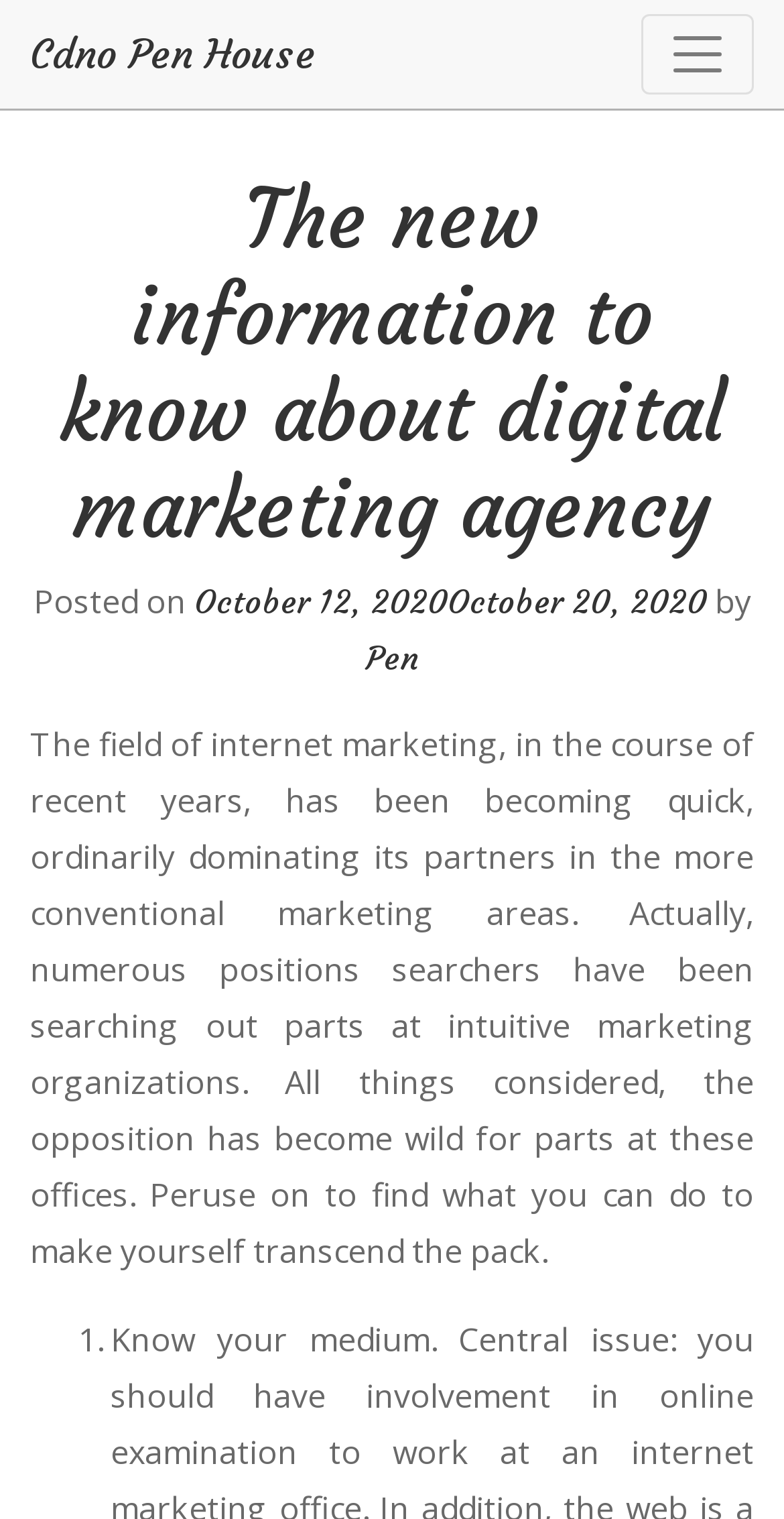Extract the primary header of the webpage and generate its text.

The new information to know about digital marketing agency